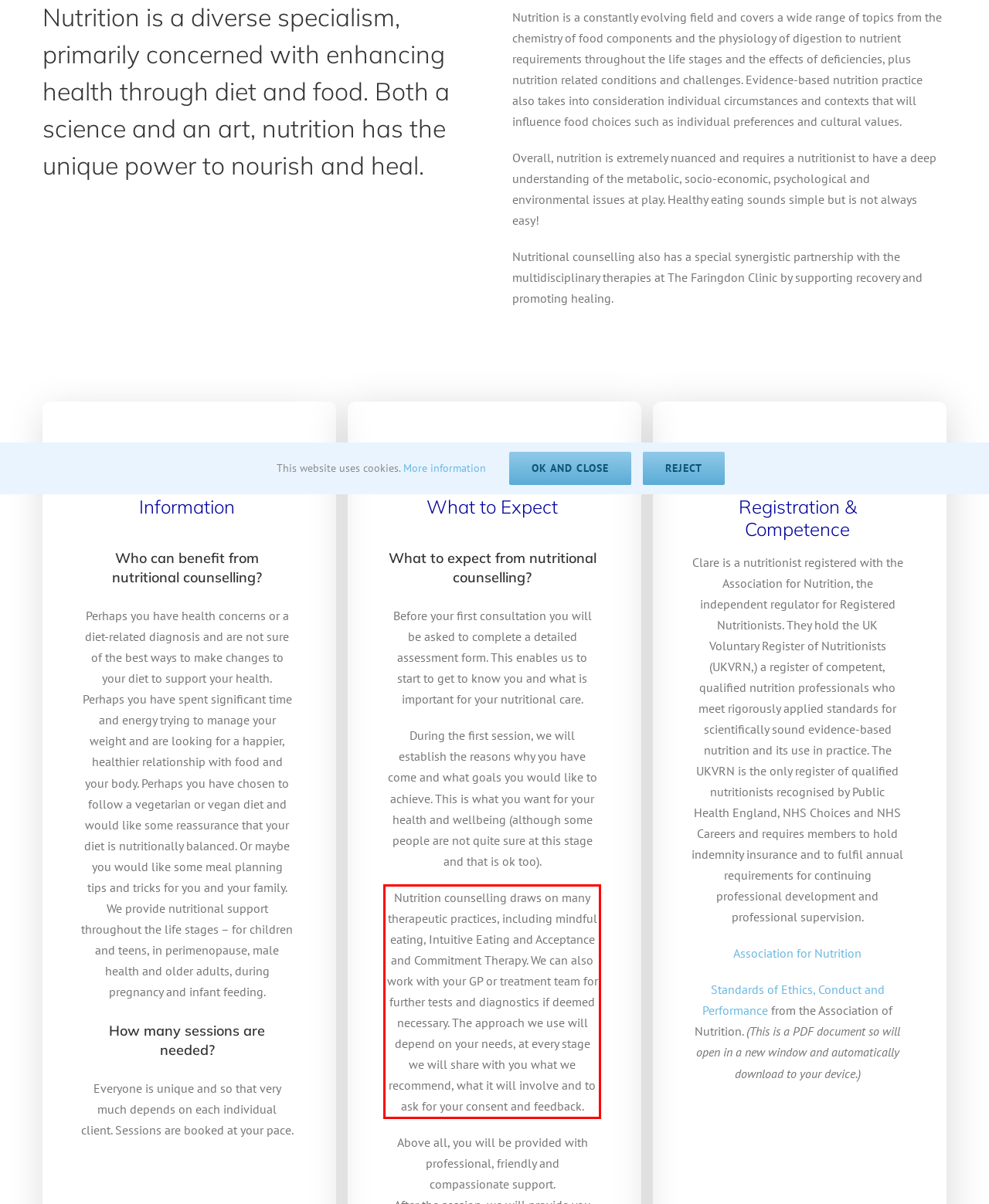There is a screenshot of a webpage with a red bounding box around a UI element. Please use OCR to extract the text within the red bounding box.

Nutrition counselling draws on many therapeutic practices, including mindful eating, Intuitive Eating and Acceptance and Commitment Therapy. We can also work with your GP or treatment team for further tests and diagnostics if deemed necessary. The approach we use will depend on your needs, at every stage we will share with you what we recommend, what it will involve and to ask for your consent and feedback.